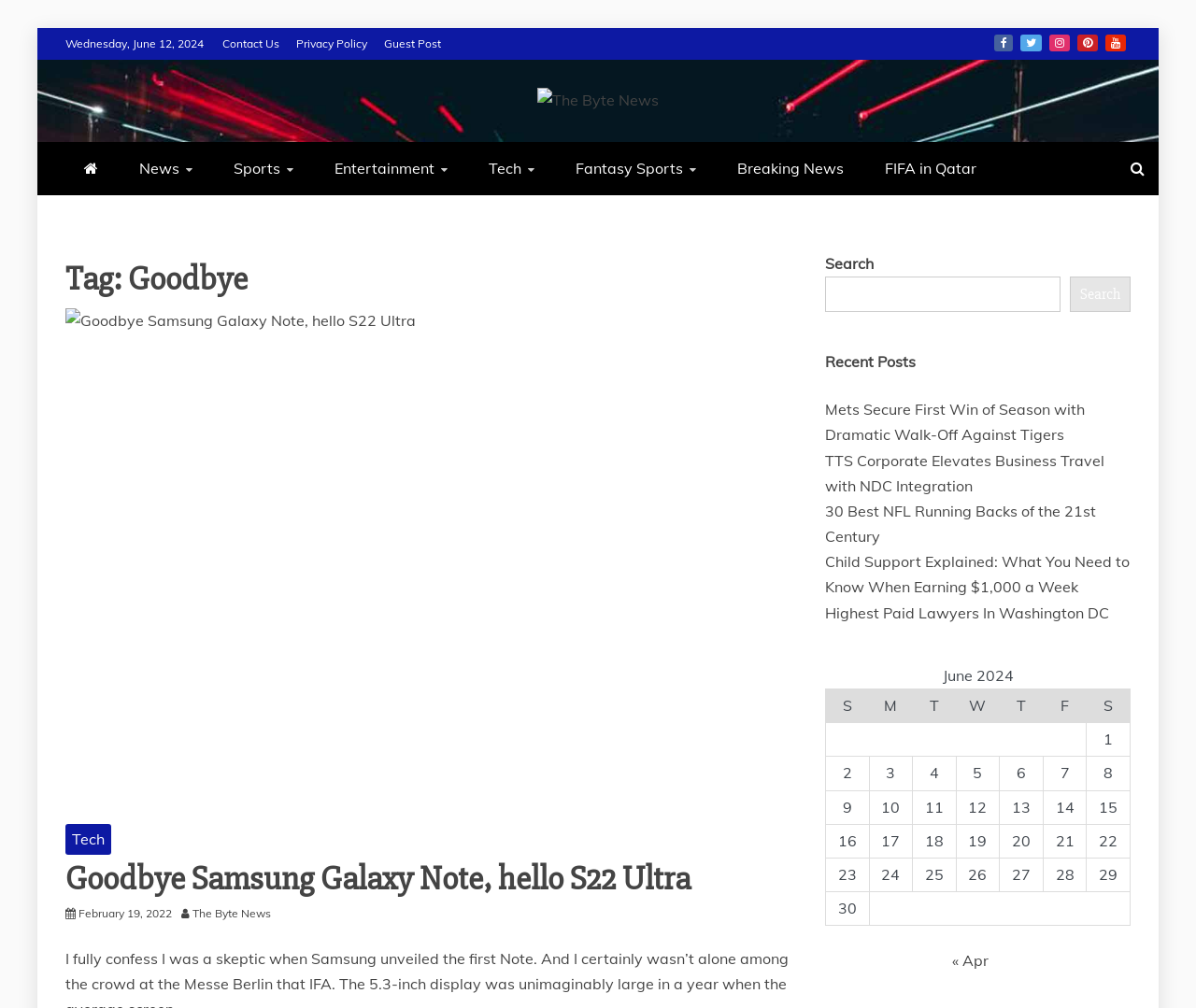Provide a short answer to the following question with just one word or phrase: What is the category of the article 'Goodbye Samsung Galaxy Note, hello S22 Ultra'?

Tech